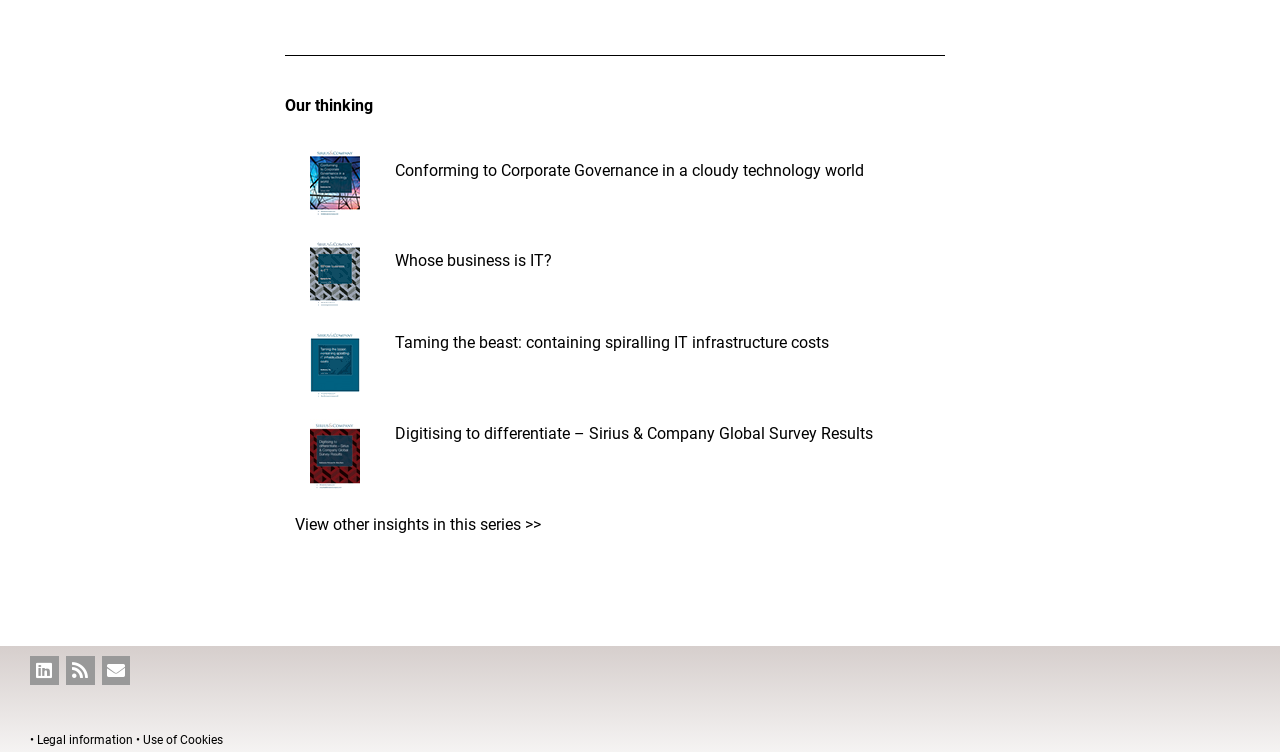How many social media links are at the bottom?
Deliver a detailed and extensive answer to the question.

There are three social media links at the bottom of the webpage, which are Linkedin, Rss, and Envelope, located at [0.023, 0.872, 0.046, 0.91], [0.051, 0.872, 0.074, 0.91], and [0.079, 0.872, 0.102, 0.91] coordinates respectively.